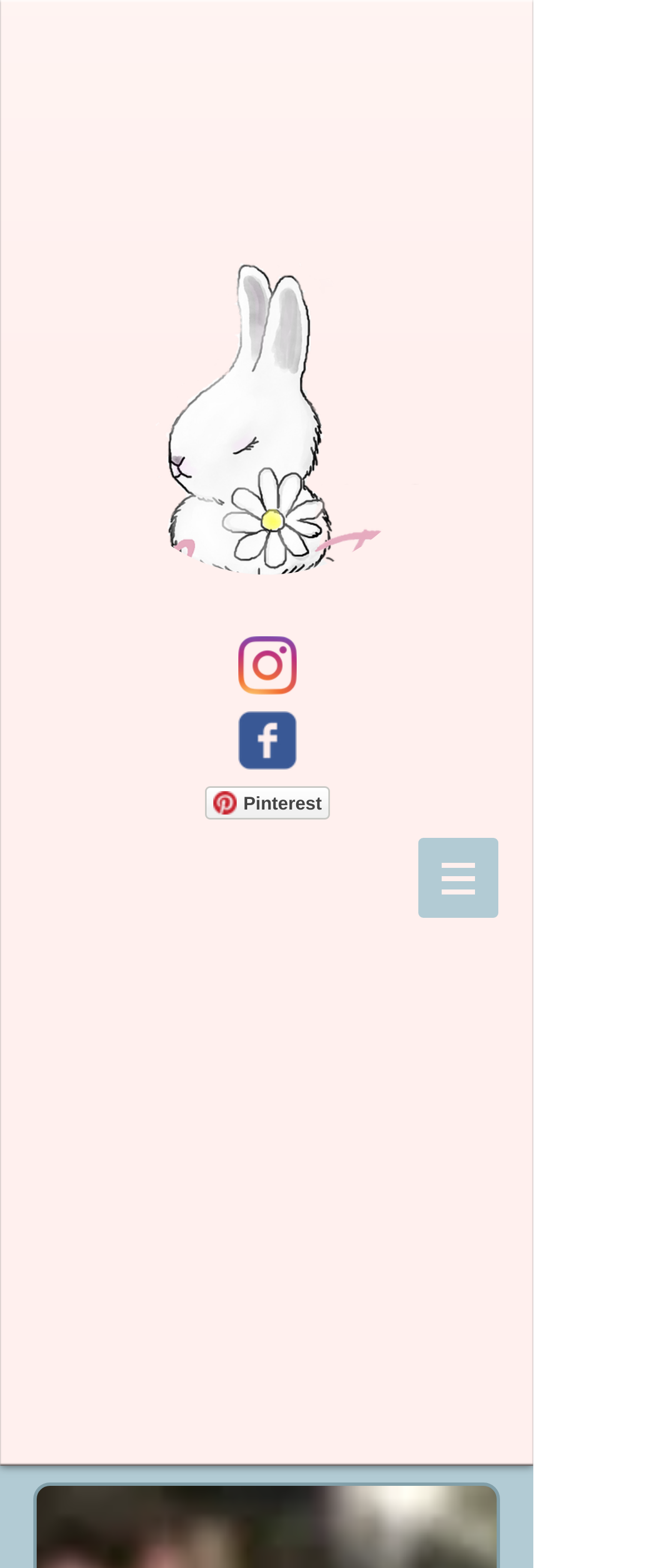Is the Facebook link an image or a text link?
Based on the screenshot, provide a one-word or short-phrase response.

Image